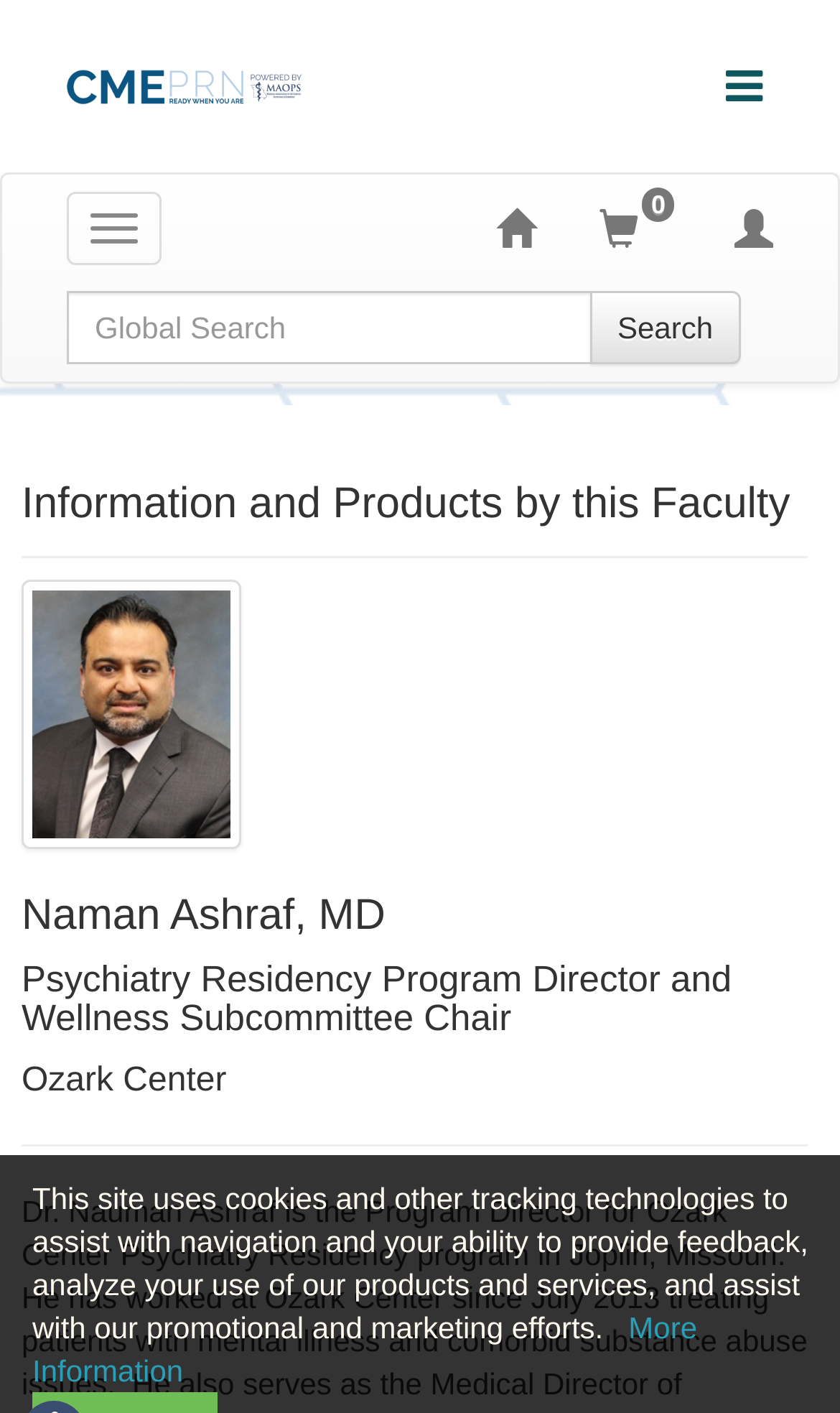Given the description "More Information", provide the bounding box coordinates of the corresponding UI element.

[0.038, 0.927, 0.83, 0.982]